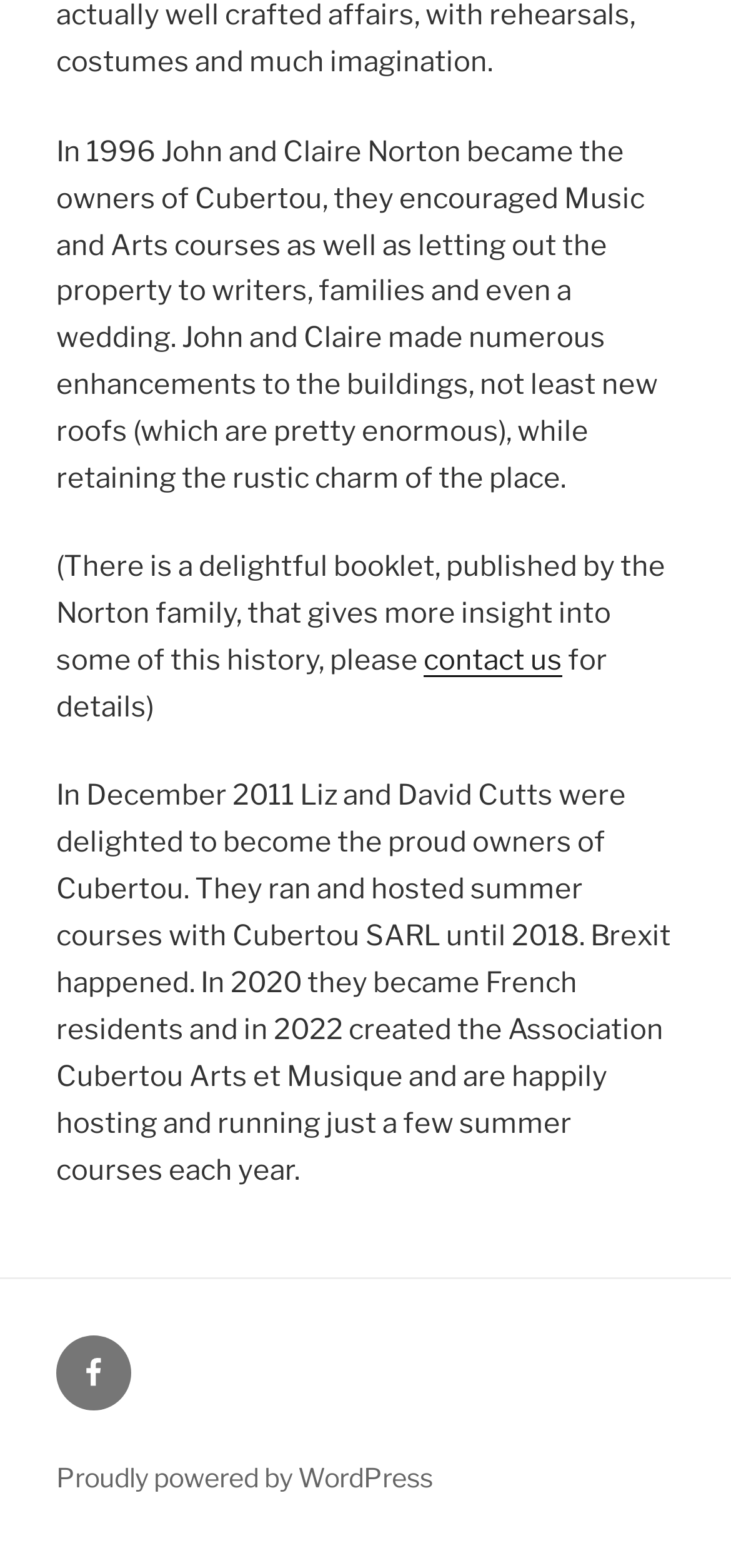Answer with a single word or phrase: 
What is the purpose of the booklet published by the Norton family?

To give insight into history